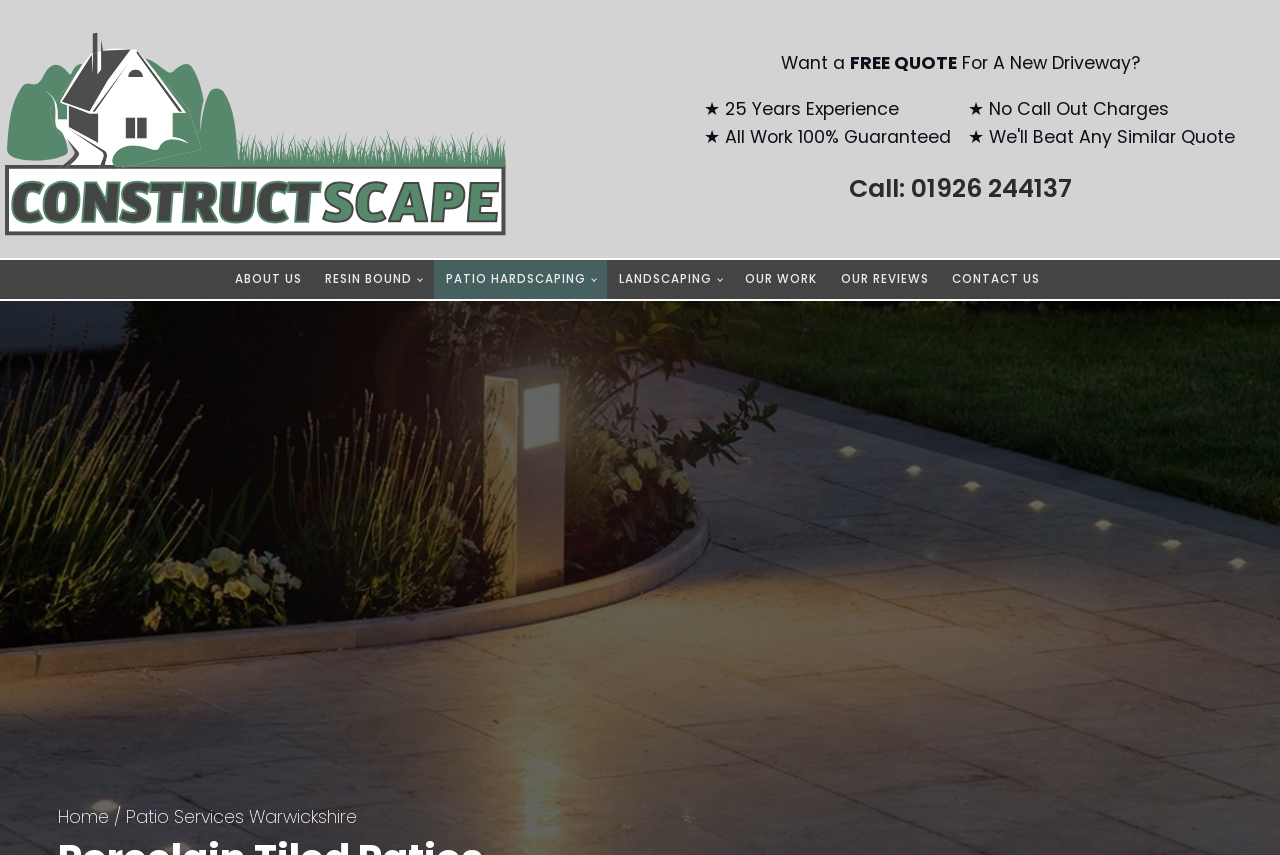Provide the bounding box coordinates for the UI element described in this sentence: "Patio Services Warwickshire". The coordinates should be four float values between 0 and 1, i.e., [left, top, right, bottom].

[0.098, 0.94, 0.279, 0.969]